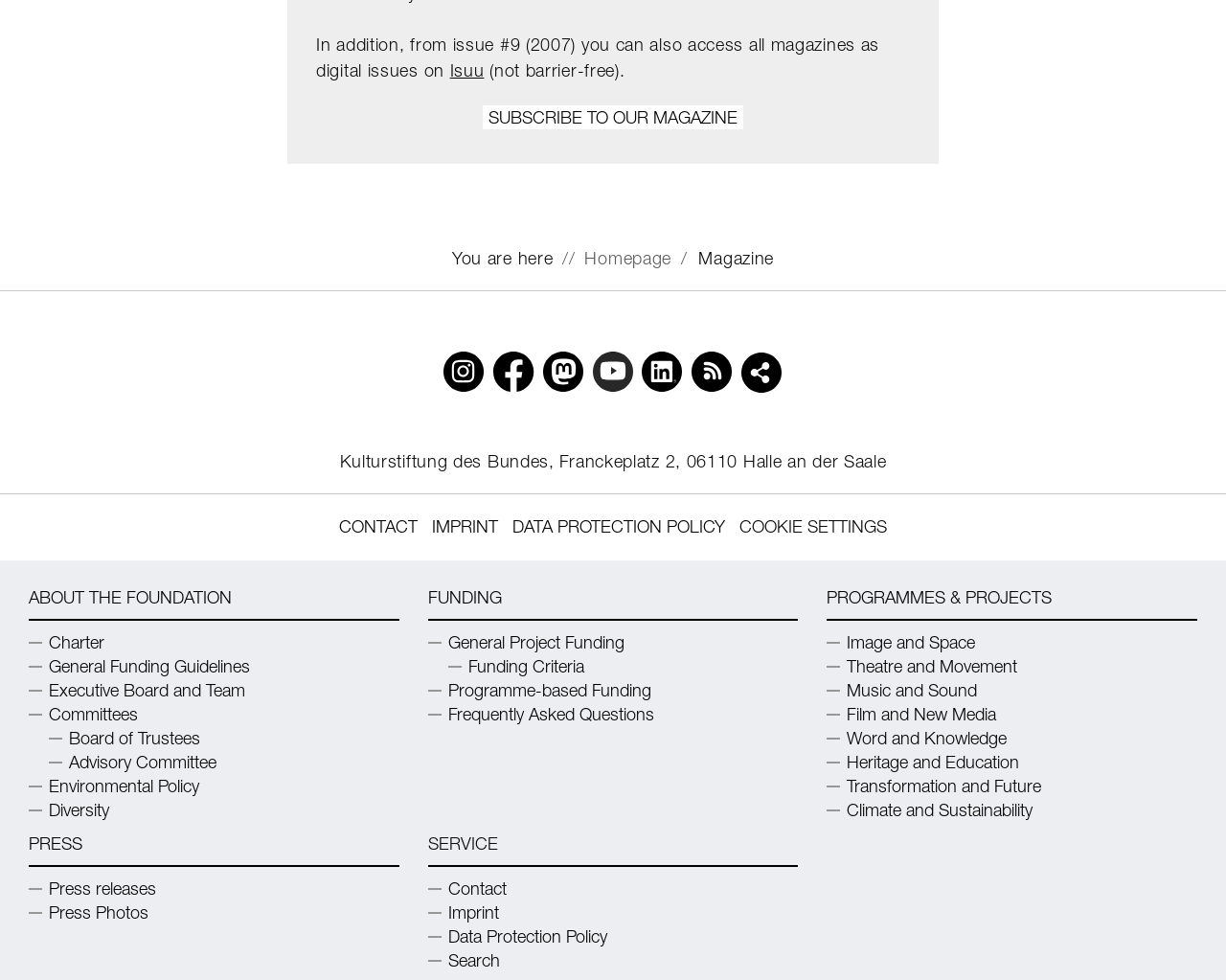Please reply with a single word or brief phrase to the question: 
What is the name of the foundation?

Kulturstiftung des Bundes